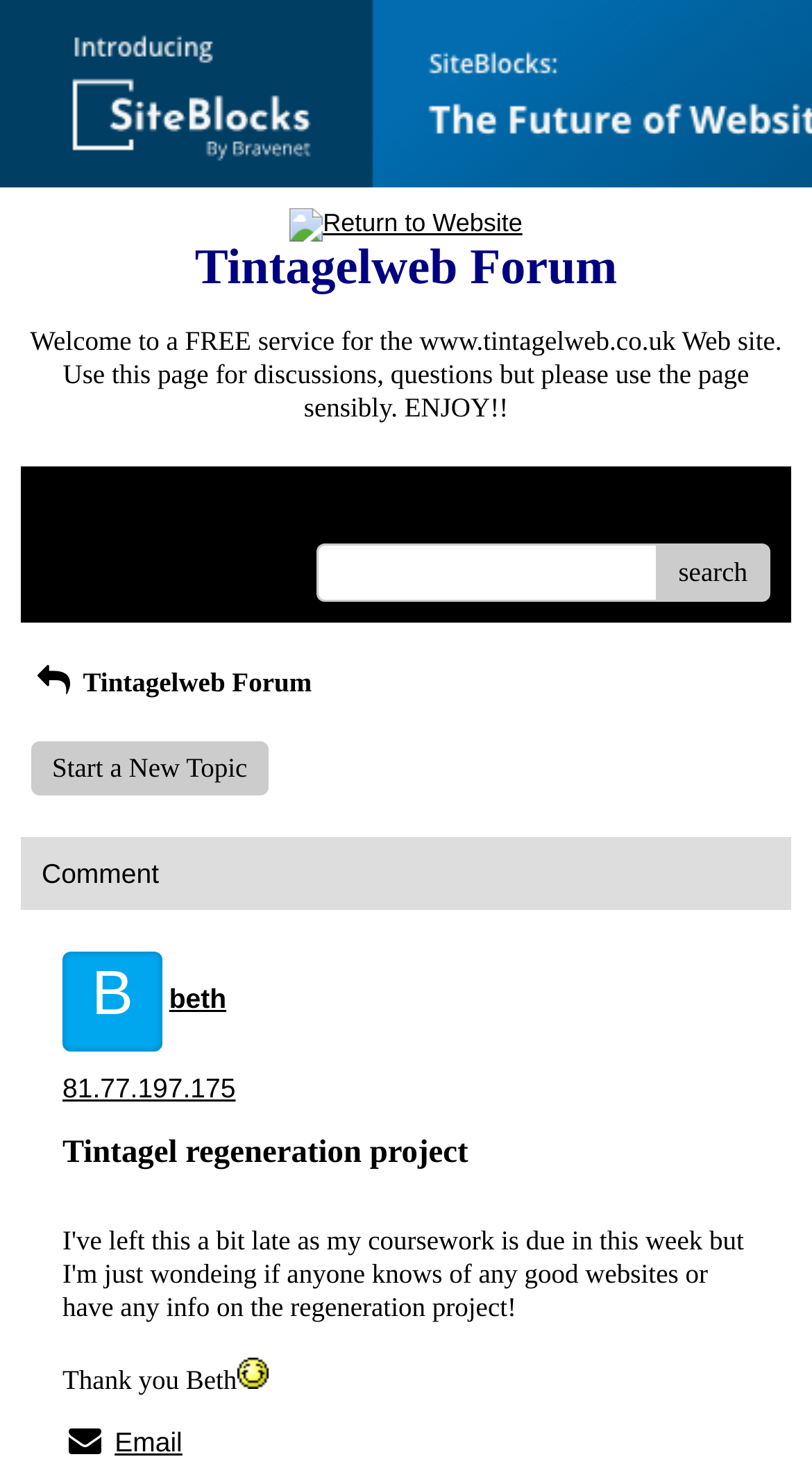Determine the bounding box coordinates for the clickable element required to fulfill the instruction: "Return to website". Provide the coordinates as four float numbers between 0 and 1, i.e., [left, top, right, bottom].

[0.357, 0.143, 0.643, 0.163]